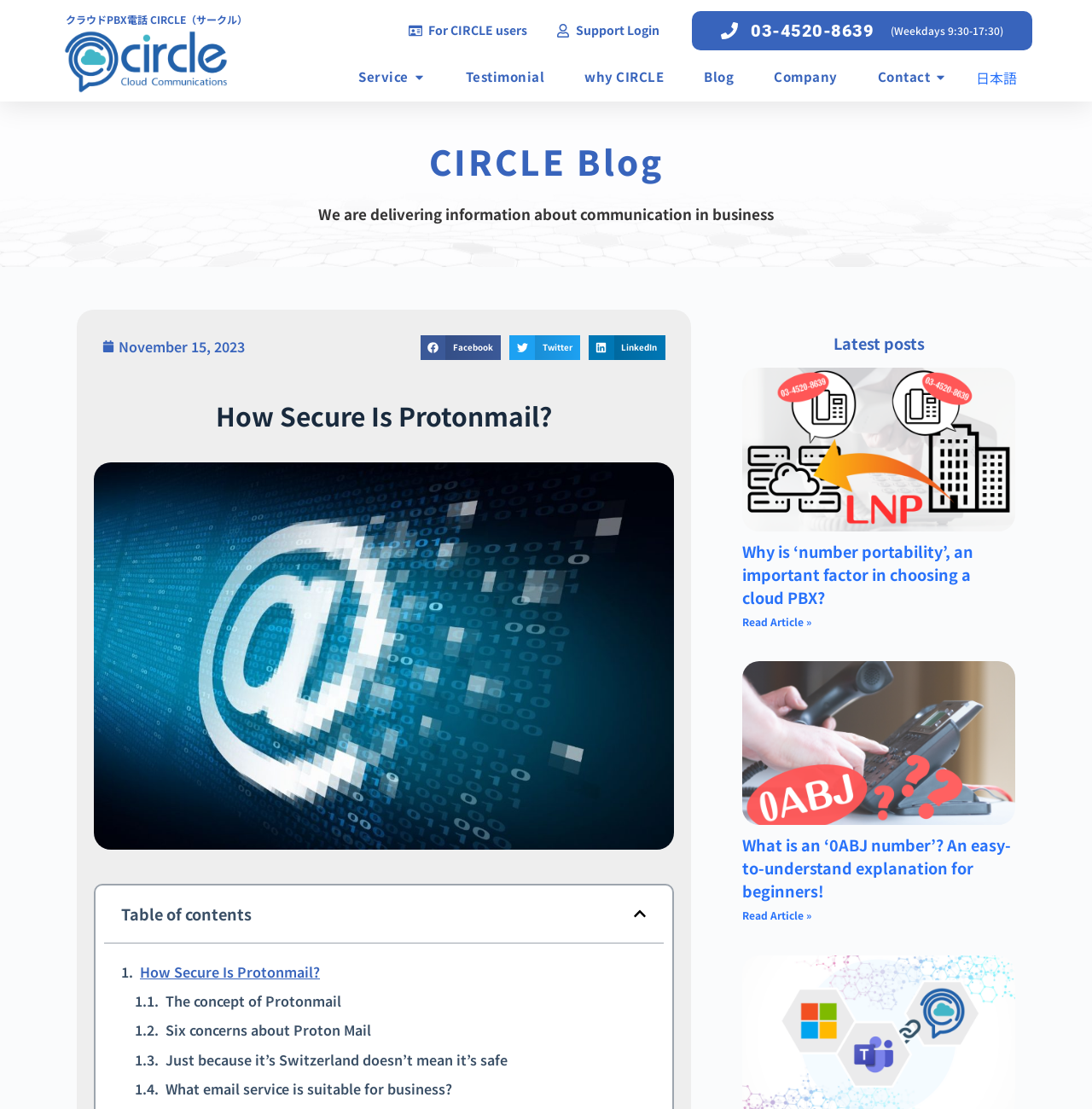What is the topic of the blog post?
Using the image, answer in one word or phrase.

Protonmail security